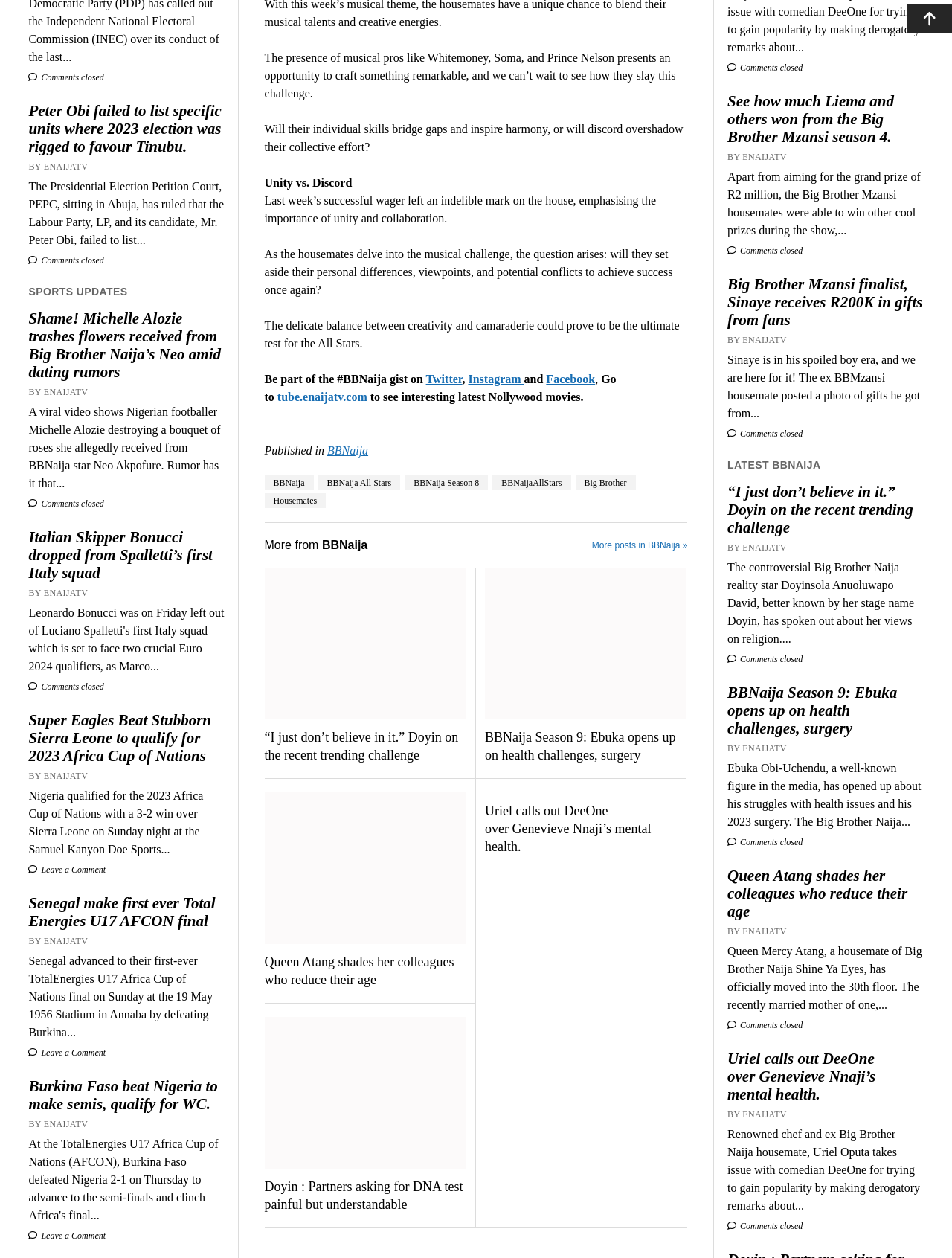What is the purpose of the 'Comments closed' links?
Examine the screenshot and reply with a single word or phrase.

To indicate no comments allowed